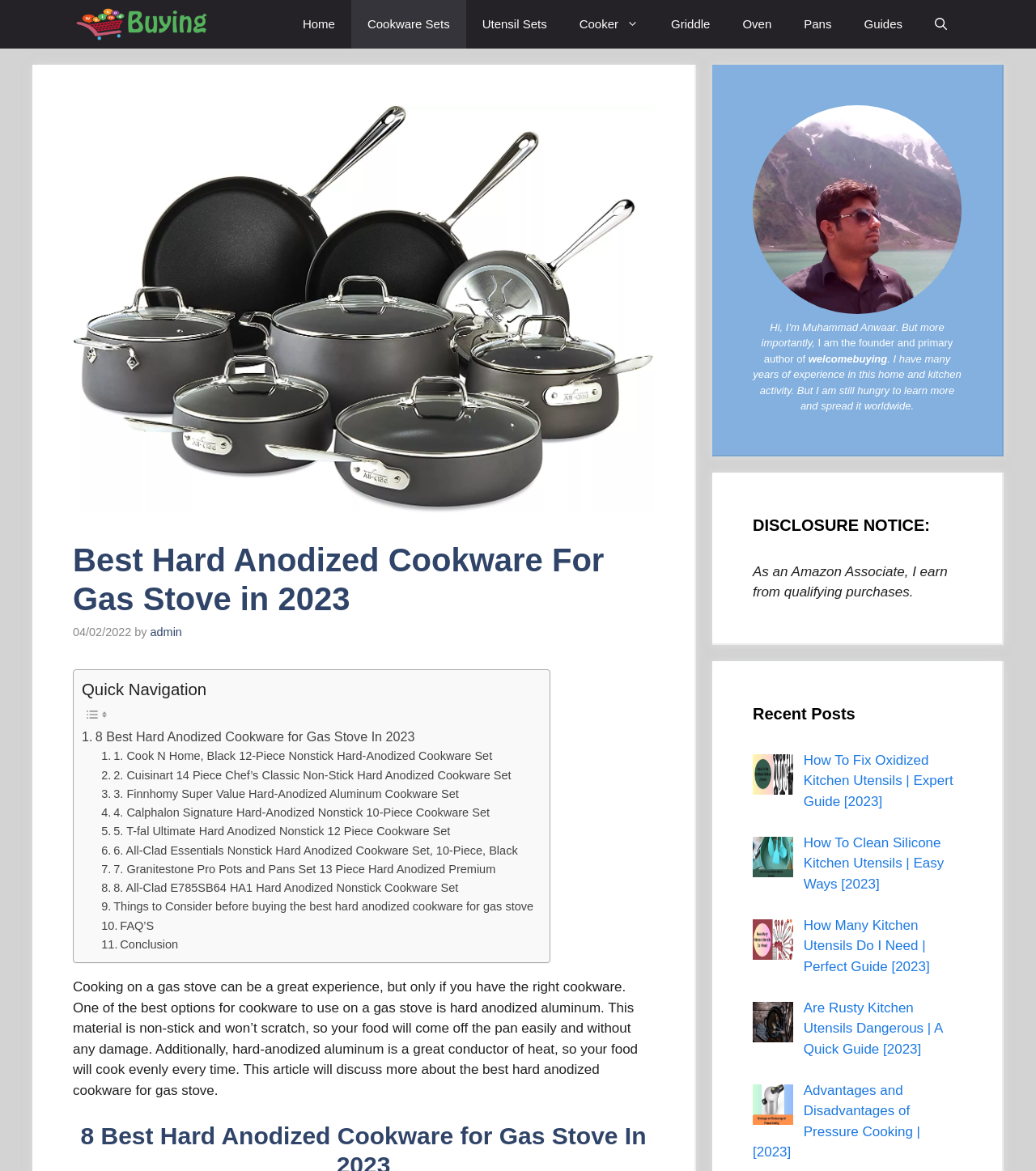Please find the bounding box coordinates of the element's region to be clicked to carry out this instruction: "View the 'Recent Posts' section".

[0.727, 0.599, 0.928, 0.62]